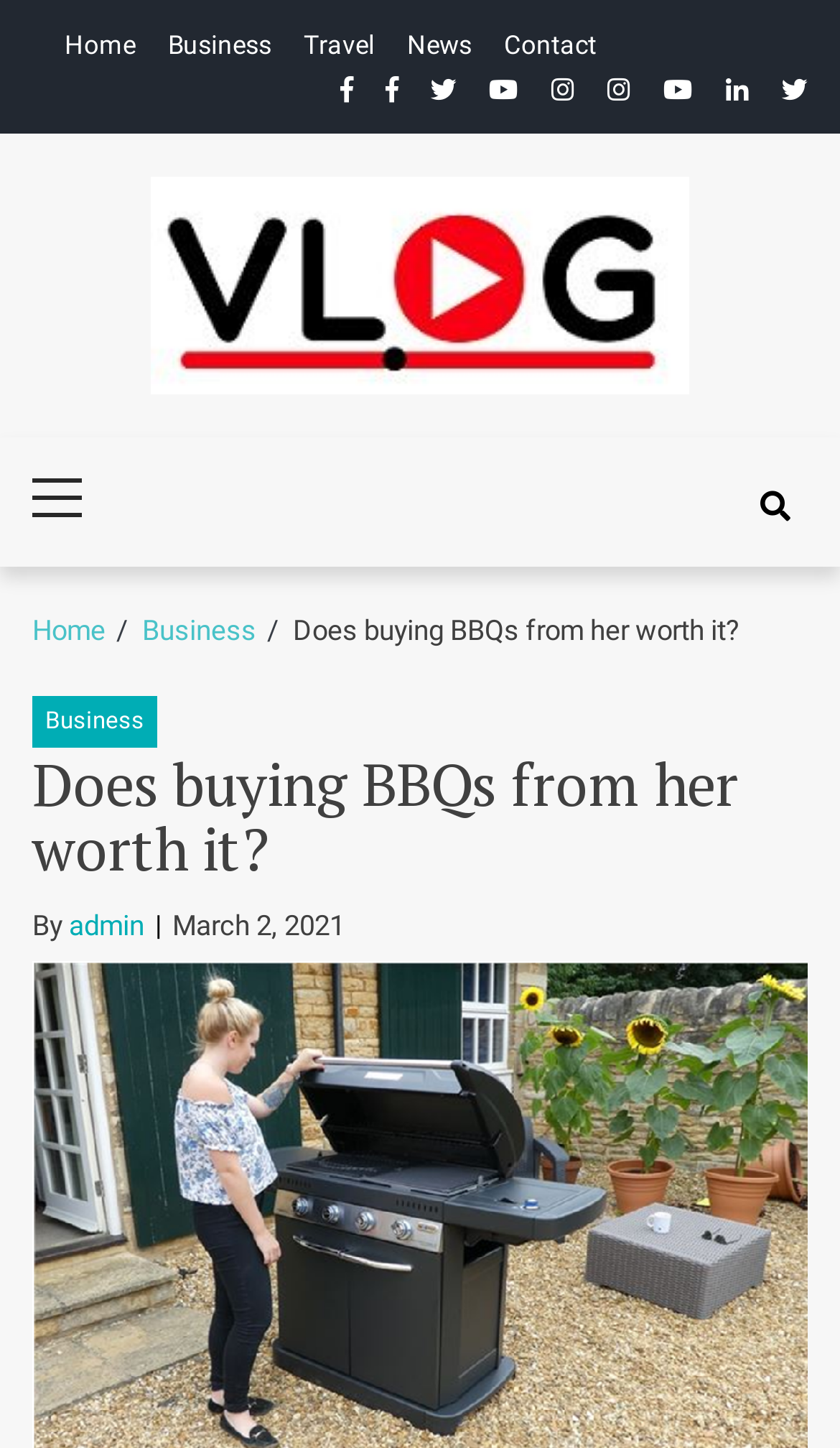Who is the author of the latest article?
Provide an in-depth and detailed explanation in response to the question.

I found the author of the latest article by looking at the link element with the text 'admin'.